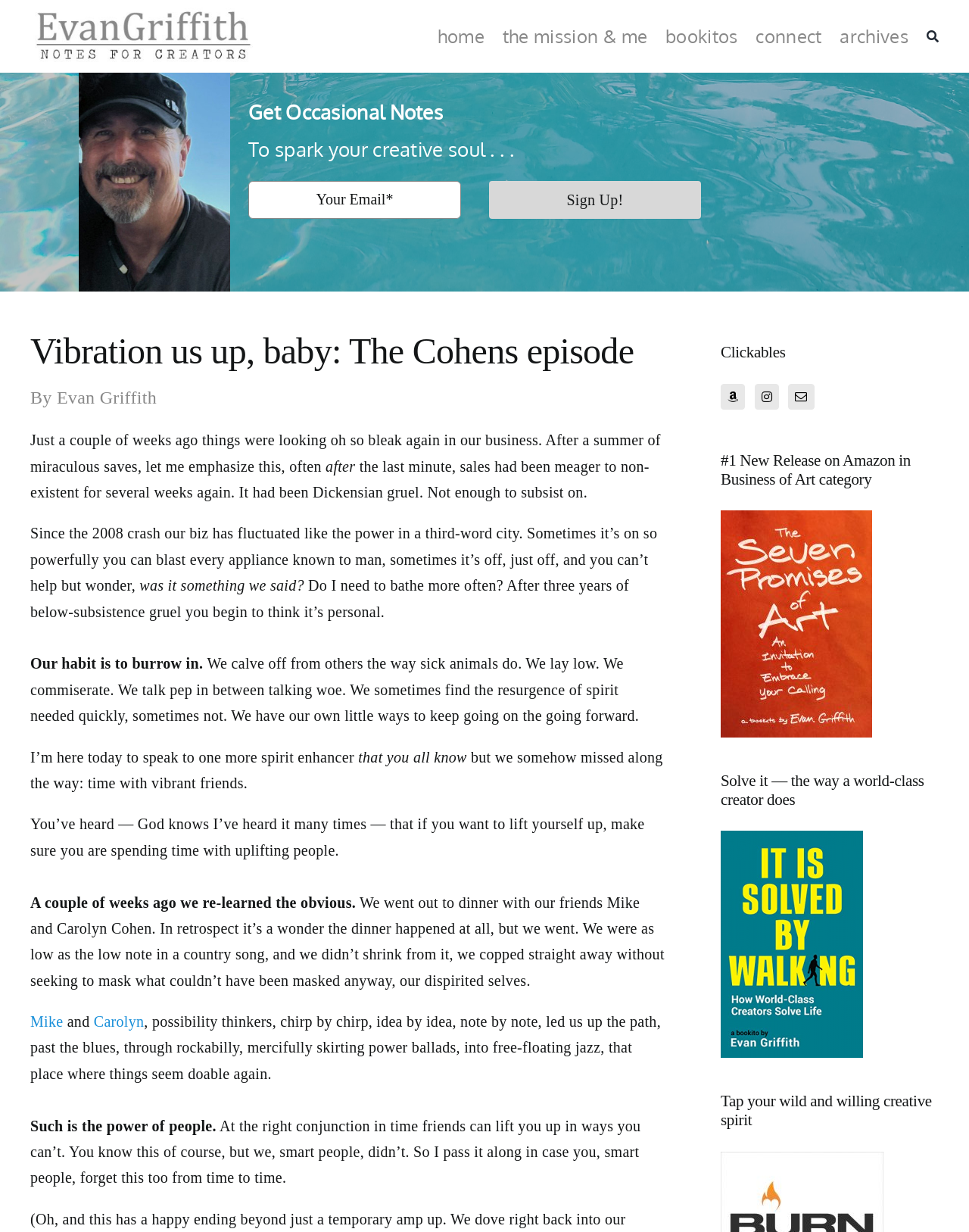With reference to the image, please provide a detailed answer to the following question: What is the category of the book mentioned in the text?

The text mentions that the book is a '#1 New Release on Amazon in Business of Art category'.